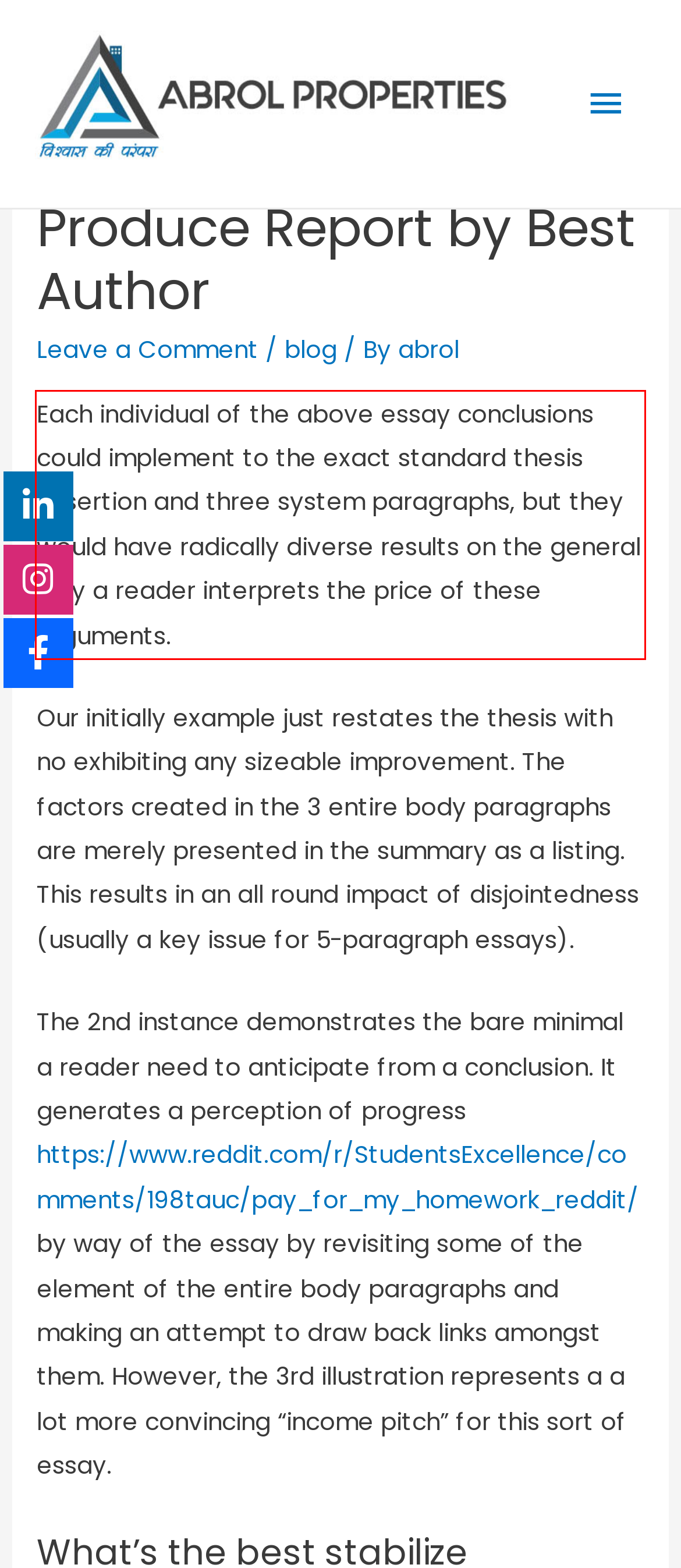View the screenshot of the webpage and identify the UI element surrounded by a red bounding box. Extract the text contained within this red bounding box.

Each individual of the above essay conclusions could implement to the exact standard thesis assertion and three system paragraphs, but they would have radically diverse results on the general way a reader interprets the price of these arguments.